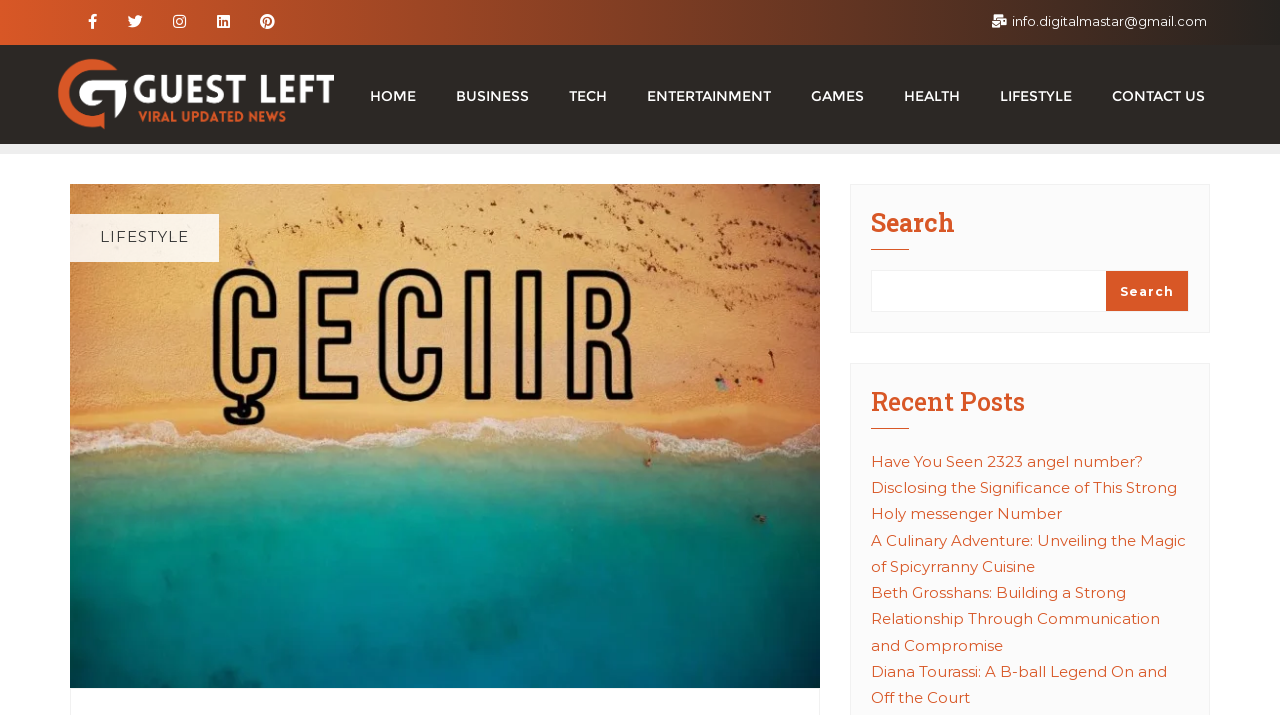Construct a comprehensive caption that outlines the webpage's structure and content.

This webpage is an article about the beauty and significance of Çeciir in Turkish writing. At the top left corner, there are five social media links represented by icons. Below these icons, there is a logo image with a "Logo" link. To the right of the logo, there is a navigation menu with links to "HOME", "BUSINESS", "TECH", "ENTERTAINMENT", "GAMES", "HEALTH", "LIFESTYLE", and "CONTACT US".

On the top right corner, there is a contact email address "info.digitalmastar@gmail.com" displayed. Below the navigation menu, there is a large image with the title "The Beauty and Significance of Çeciir: Exploring the Richness of Turkish Poetry". 

In the middle of the page, there is a search bar with a "Search" button and a "Search" label. Below the search bar, there is a "Recent Posts" heading. Under this heading, there are four article links with titles, including "Have You Seen 2323 angel number? Disclosing the Significance of This Strong Holy messenger Number", "A Culinary Adventure: Unveiling the Magic of Spicyrranny Cuisine", "Beth Grosshans: Building a Strong Relationship Through Communication and Compromise", and "Diana Tourassi: A B-ball Legend On and Off the Court".